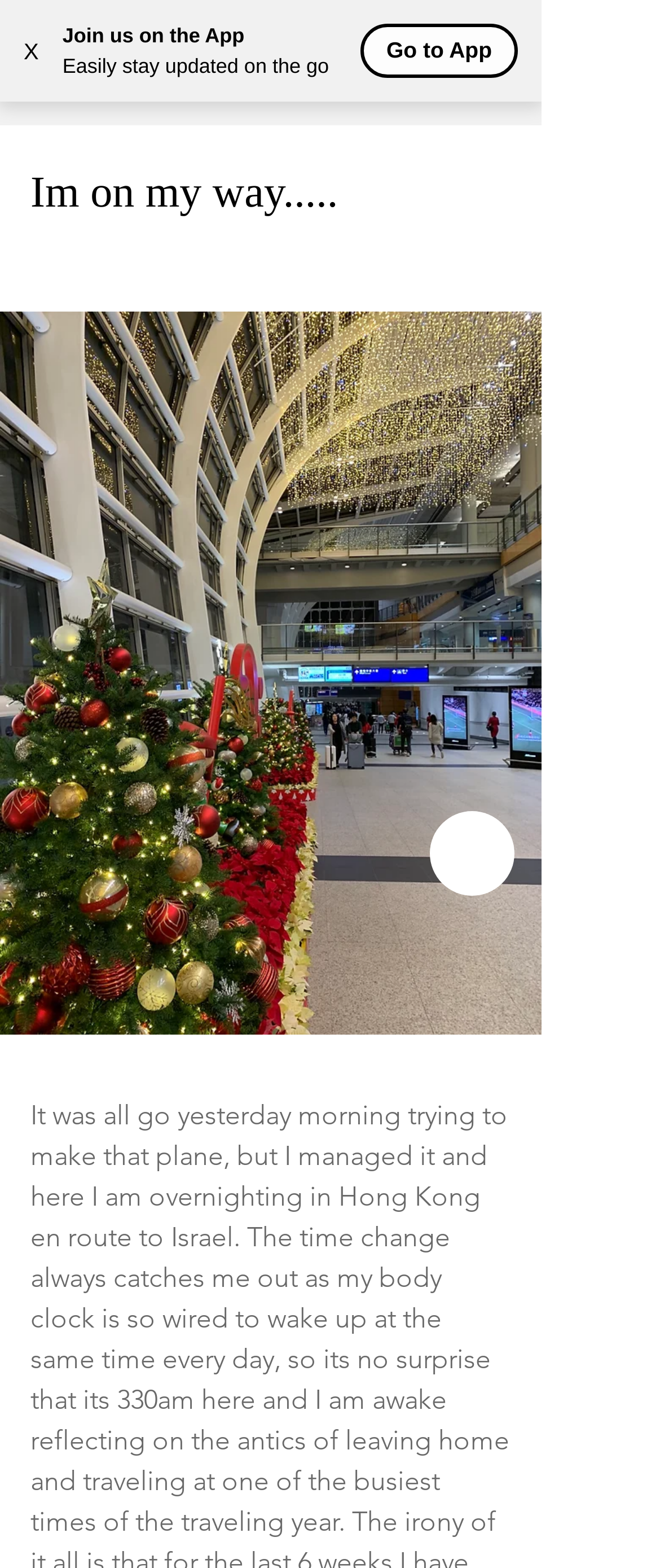What is the function of the 'Chat' button?
Please answer the question with as much detail and depth as you can.

The 'Chat' button is likely a feature to allow users to initiate a conversation or chat with someone, possibly a customer support agent or a community member.